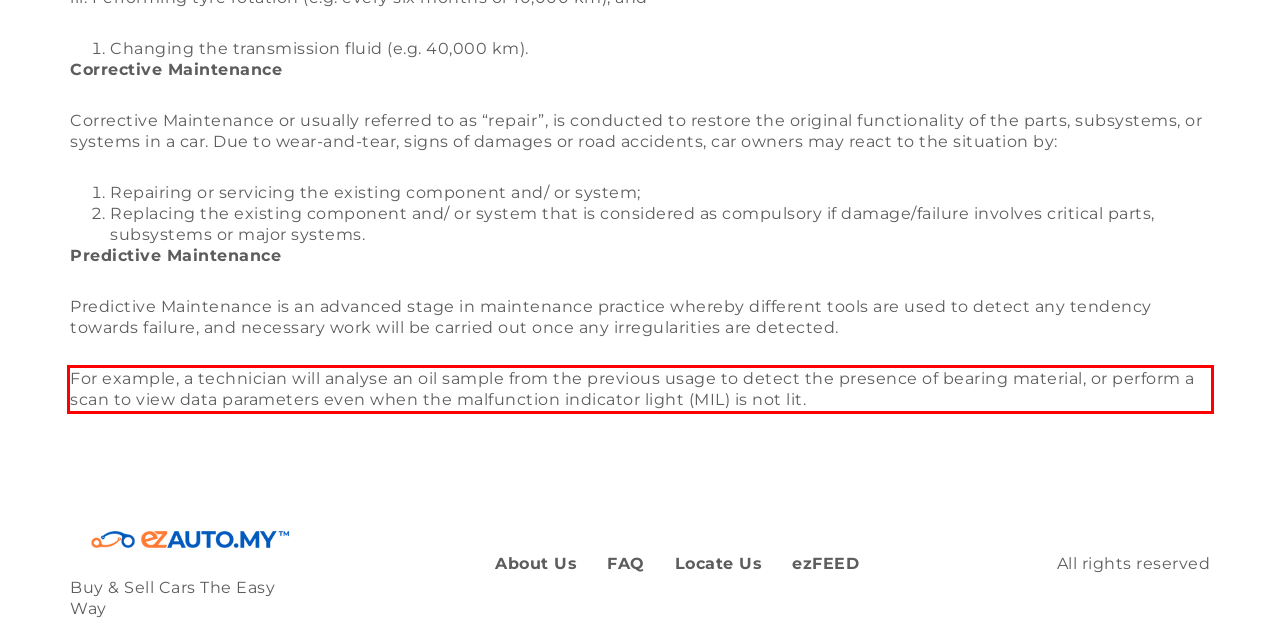Given a screenshot of a webpage, locate the red bounding box and extract the text it encloses.

For example, a technician will analyse an oil sample from the previous usage to detect the presence of bearing material, or perform a scan to view data parameters even when the malfunction indicator light (MIL) is not lit.